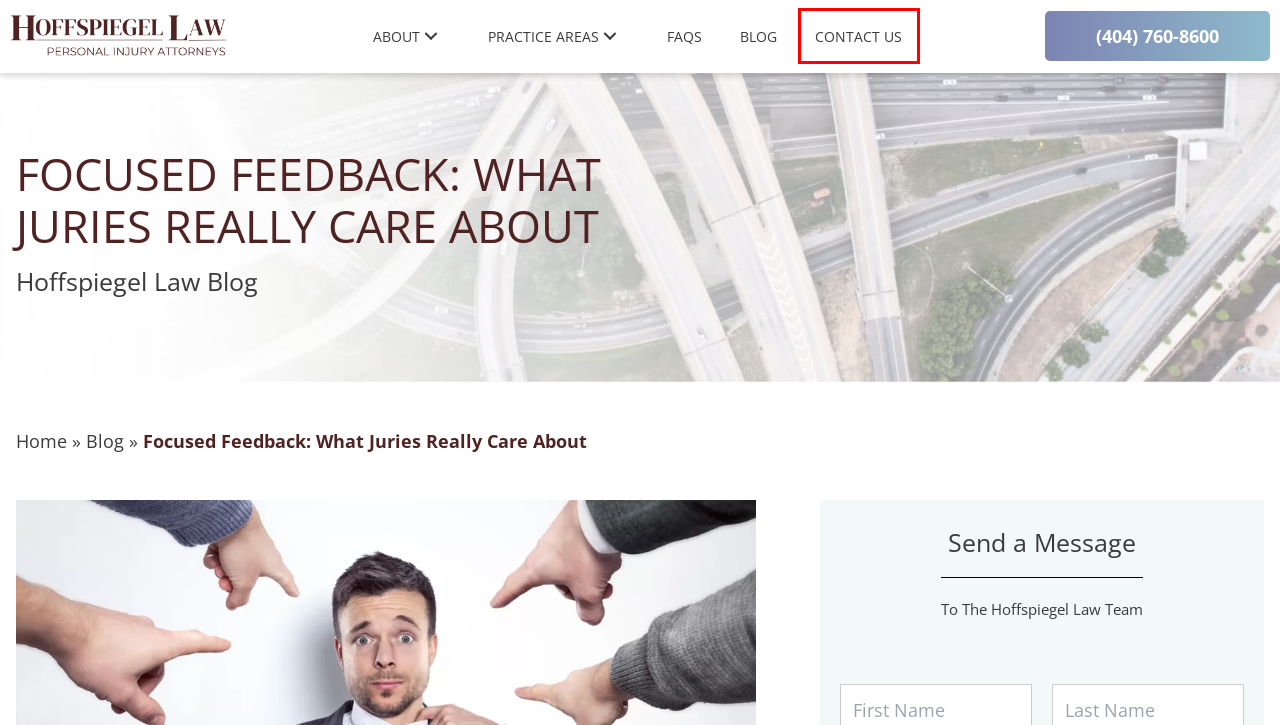Take a look at the provided webpage screenshot featuring a red bounding box around an element. Select the most appropriate webpage description for the page that loads after clicking on the element inside the red bounding box. Here are the candidates:
A. Contact - Hoffspiegel Law
B. Hoffspiegel Law | Personal Injury Attorneys | About Us
C. The Rise of Service Animals and Potential Bite Risks
D. Reviews and Testimonials - Hoffspiegel Law
E. Georgia Personal Injury Attorneys | Hoffspiegel Law
F. FAQs - Hoffspiegel Law
G. Privacy Policy - Hoffspiegel Law
H. Hoffspiegel Law | Personal Injury Attorneys | Blog

A